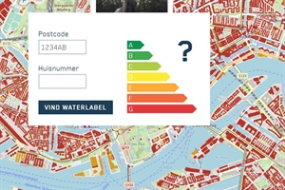What is the function of the 'VIND WATERLABEL' button?
Based on the image, provide your answer in one word or phrase.

To receive tailored insights